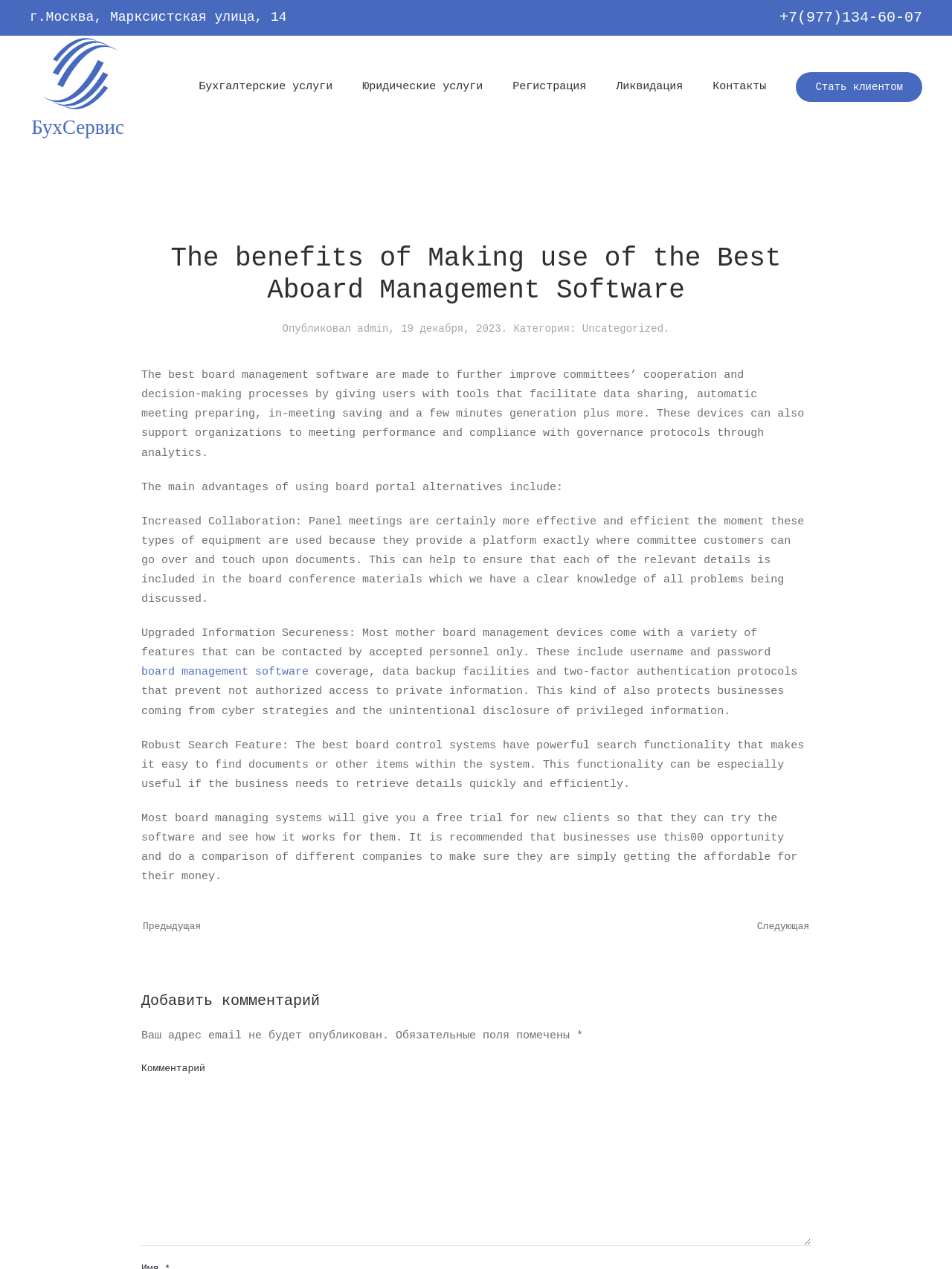Please determine the bounding box coordinates of the element's region to click in order to carry out the following instruction: "Click the 'Back to the homepage' link". The coordinates should be four float numbers between 0 and 1, i.e., [left, top, right, bottom].

[0.031, 0.028, 0.148, 0.109]